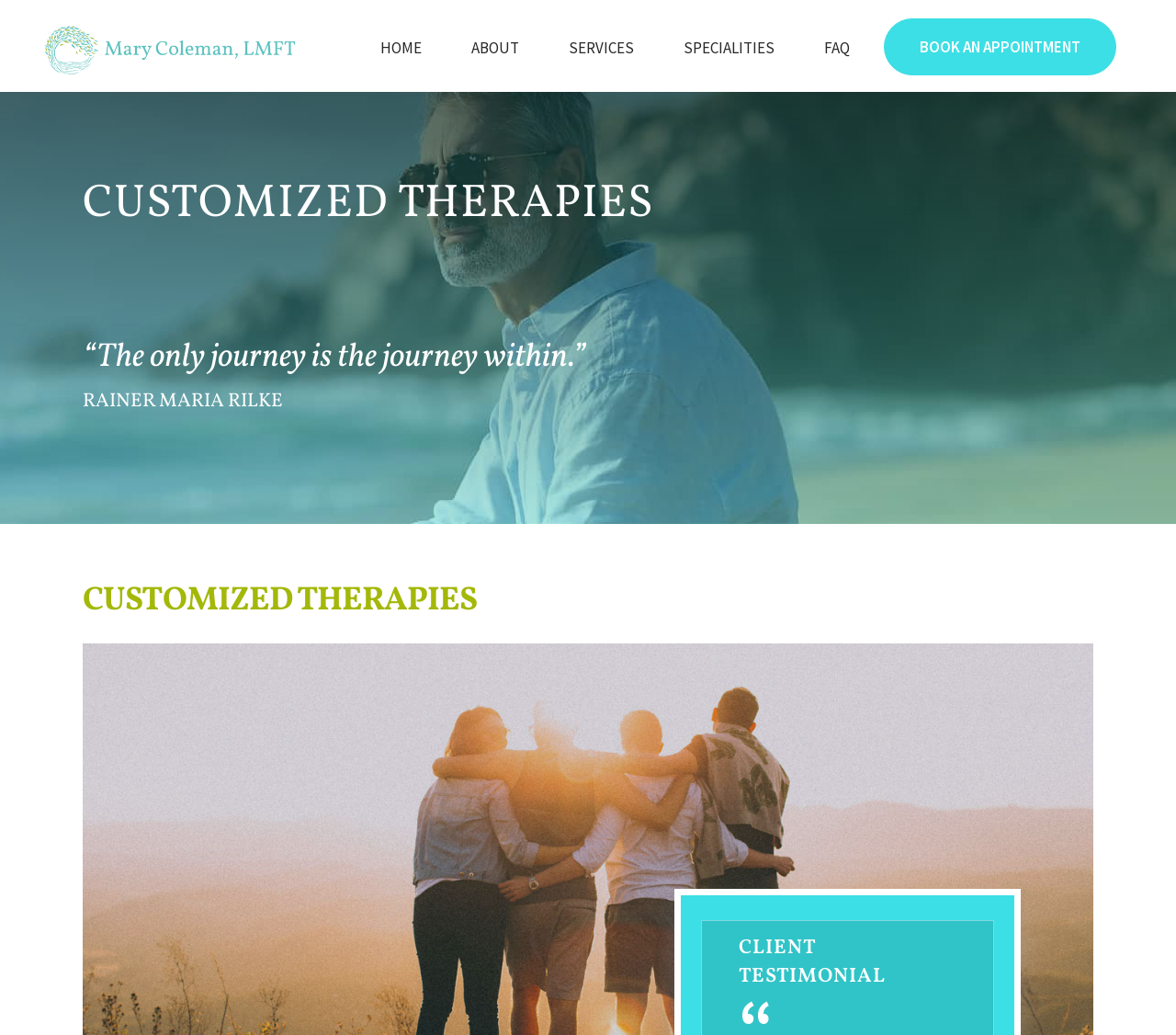What section of the webpage has client testimonials?
Using the picture, provide a one-word or short phrase answer.

CLIENT TESTIMONIAL